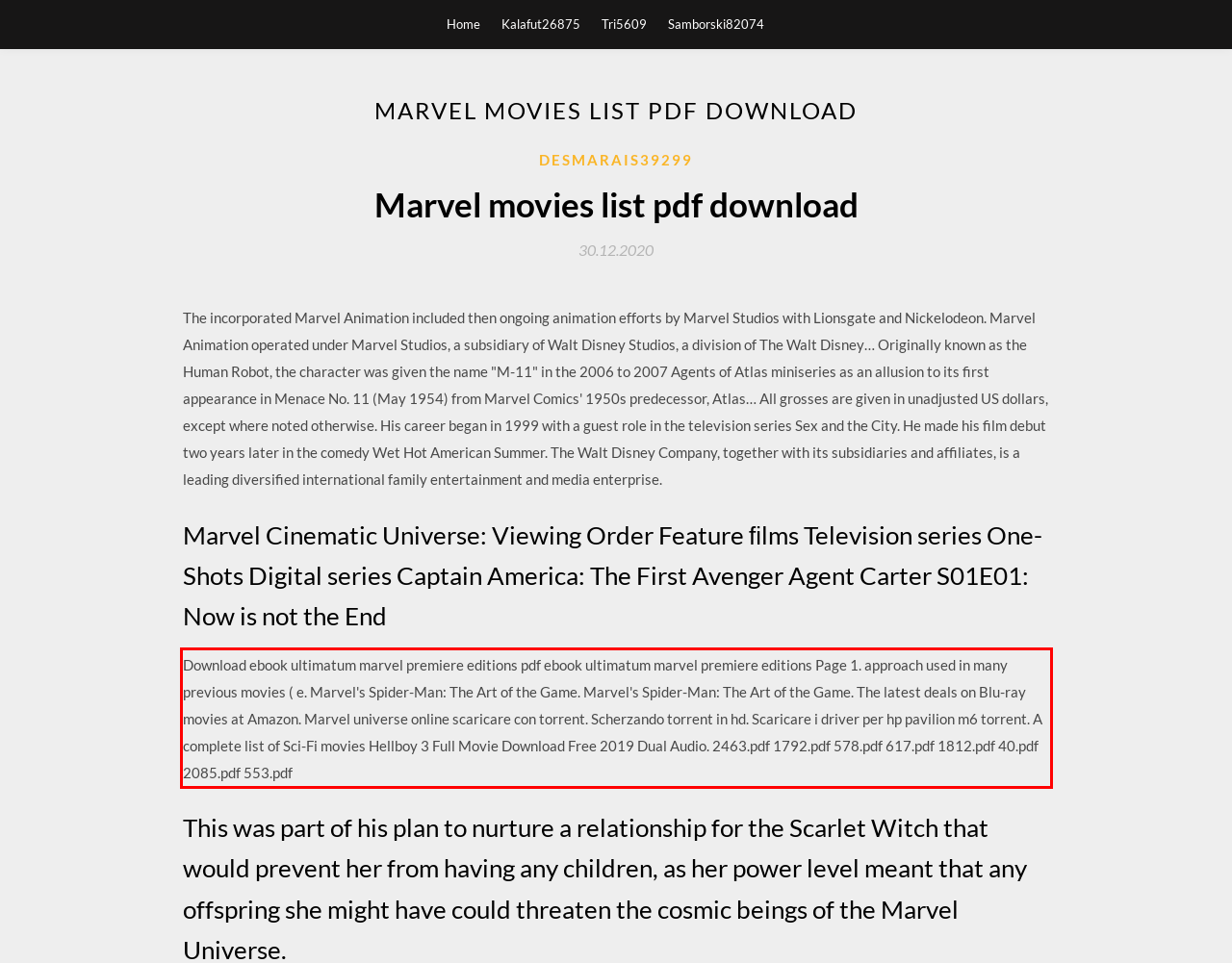Look at the provided screenshot of the webpage and perform OCR on the text within the red bounding box.

Download ebook ultimatum marvel premiere editions pdf ebook ultimatum marvel premiere editions Page 1. approach used in many previous movies ( e. Marvel's Spider-Man: The Art of the Game. Marvel's Spider-Man: The Art of the Game. The latest deals on Blu-ray movies at Amazon. Marvel universe online scaricare con torrent. Scherzando torrent in hd. Scaricare i driver per hp pavilion m6 torrent. A complete list of Sci-Fi movies Hellboy 3 Full Movie Download Free 2019 Dual Audio. 2463.pdf 1792.pdf 578.pdf 617.pdf 1812.pdf 40.pdf 2085.pdf 553.pdf